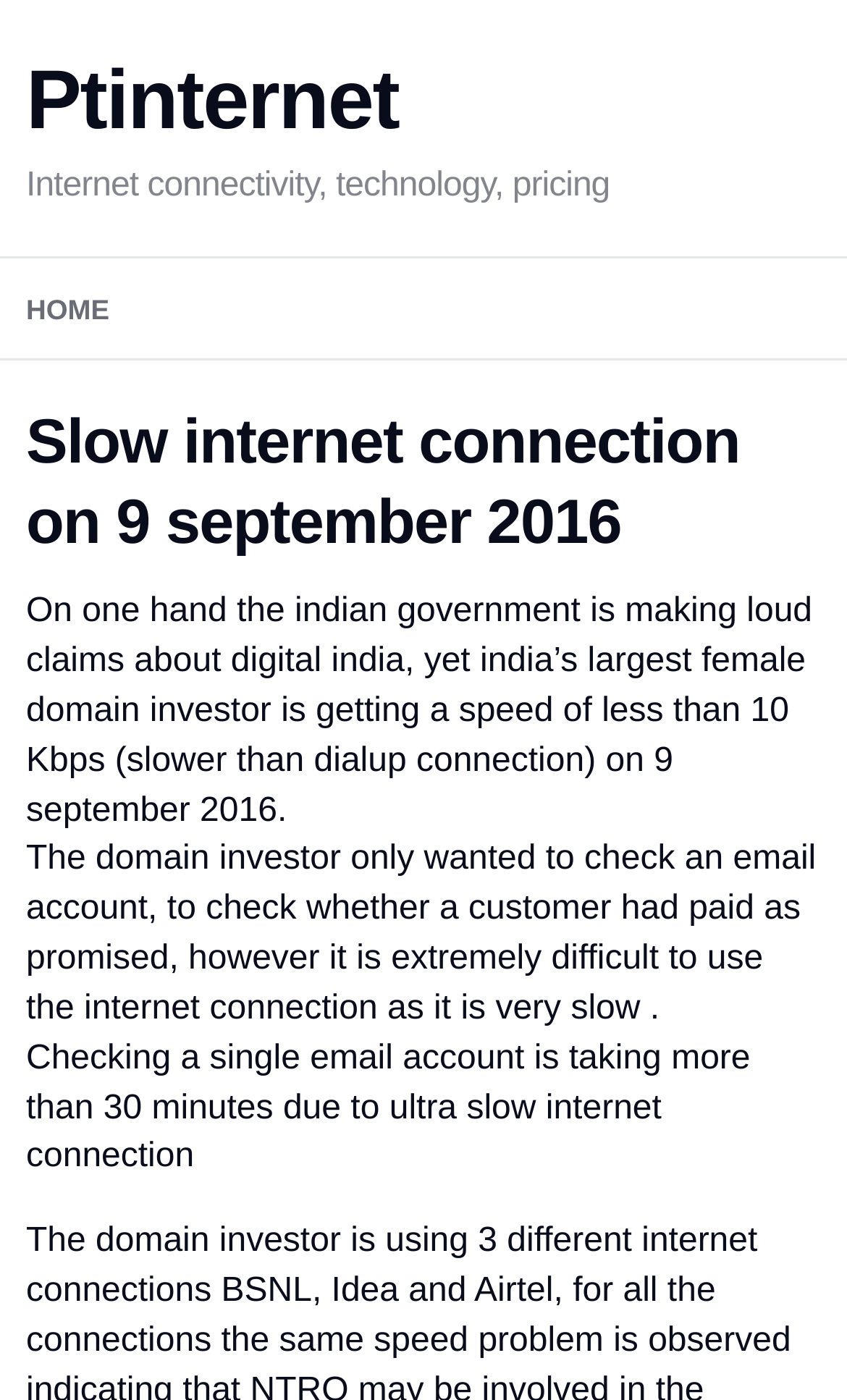What is the date mentioned in the article?
Respond to the question with a single word or phrase according to the image.

9 september 2016